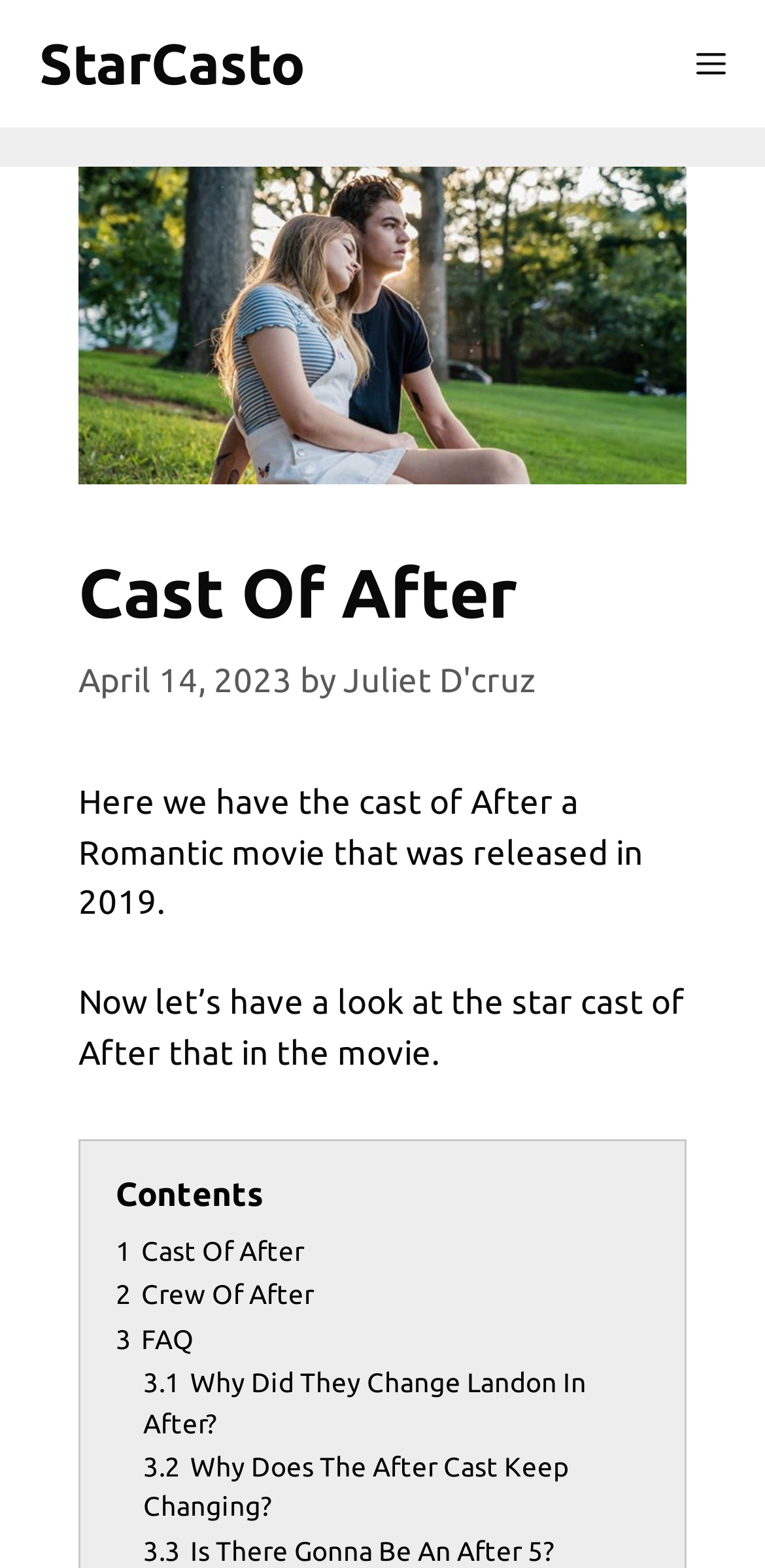Use a single word or phrase to answer the question:
Who is the author of the article?

Juliet D'cruz